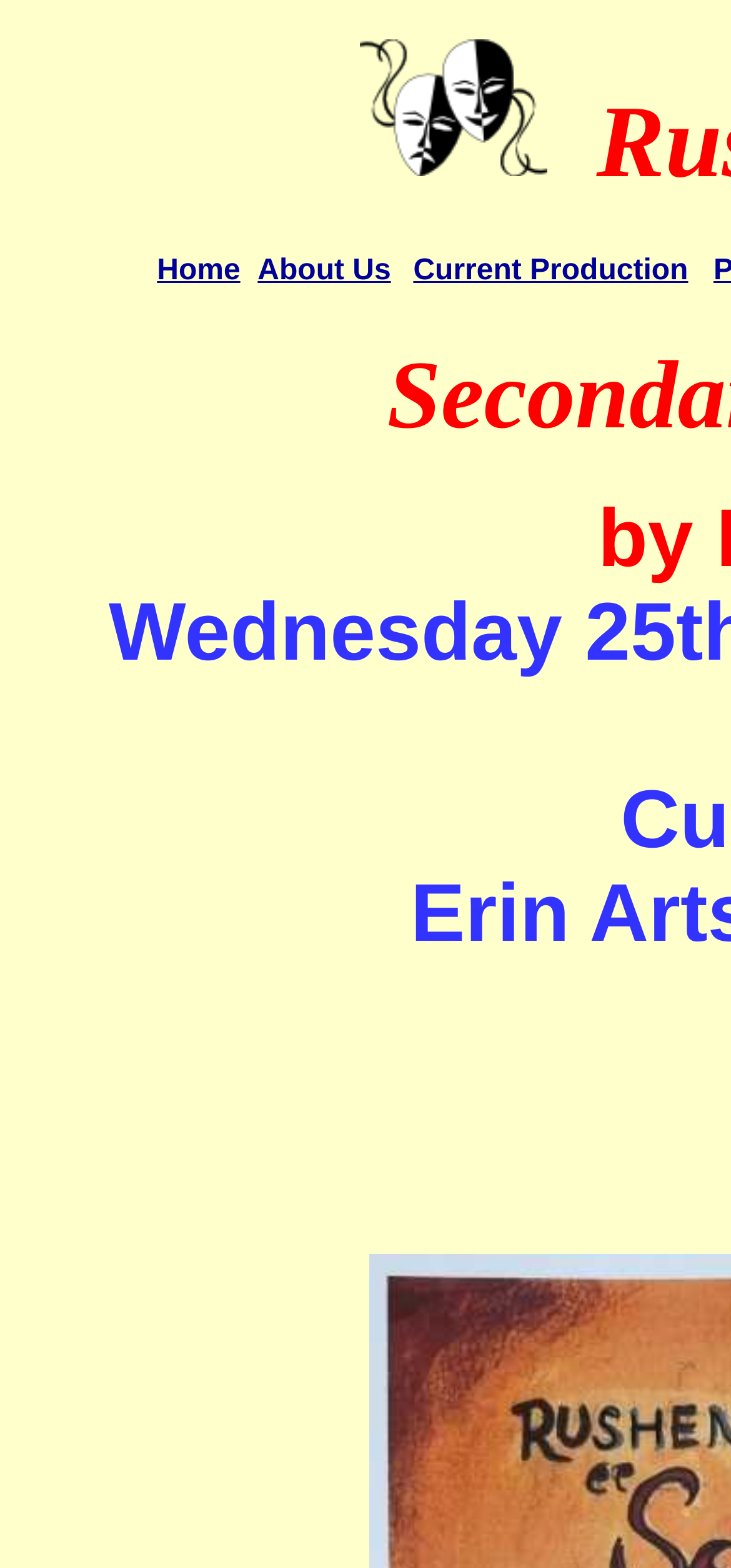Create a detailed summary of all the visual and textual information on the webpage.

The webpage is titled "Secondary Cause of Death 2023". At the top, there is an image of "Masks" that takes up about a quarter of the screen width and is positioned near the top left corner. Below the image, there is a row of three navigation links: "Home", "About Us", and "Current Production", which are evenly spaced and aligned horizontally. The "Home" link is positioned on the left, "About Us" is in the middle, and "Current Production" is on the right. Each link is contained within a table cell, and they are all roughly the same size.